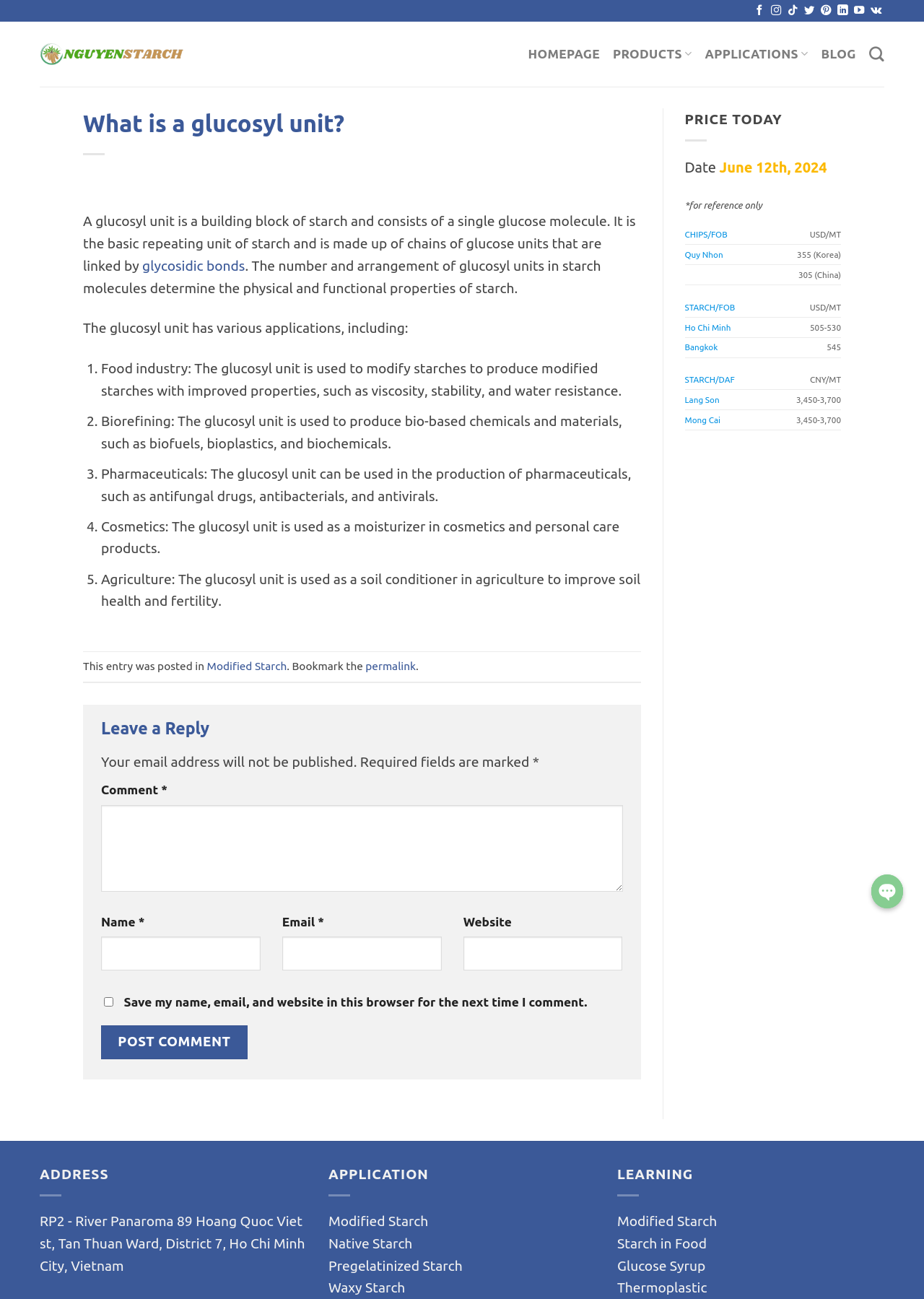Give a concise answer using one word or a phrase to the following question:
What is the category of the article 'Modified Starch'?

Modified Starch